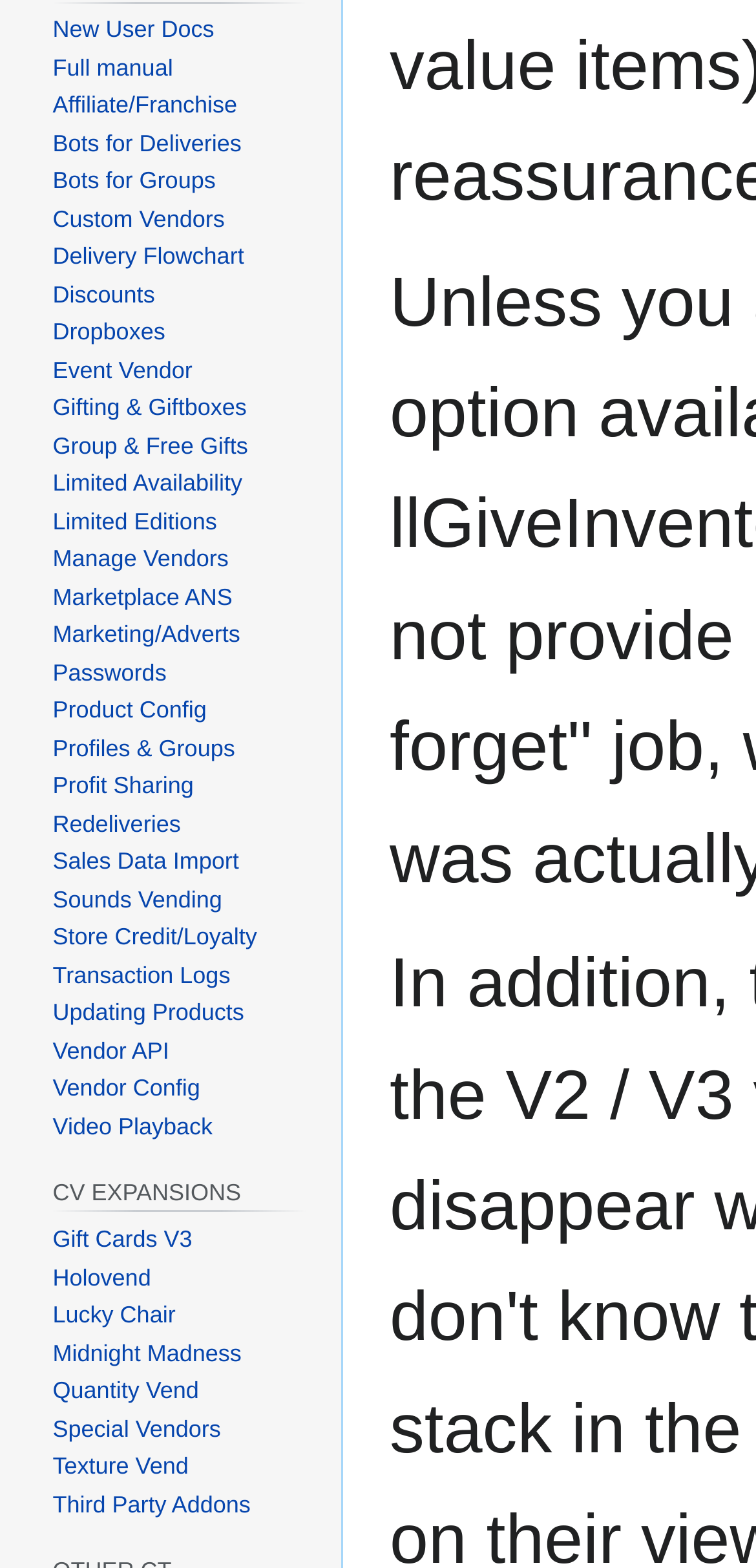Please locate the bounding box coordinates for the element that should be clicked to achieve the following instruction: "Explore Affiliate/Franchise options". Ensure the coordinates are given as four float numbers between 0 and 1, i.e., [left, top, right, bottom].

[0.07, 0.059, 0.314, 0.076]